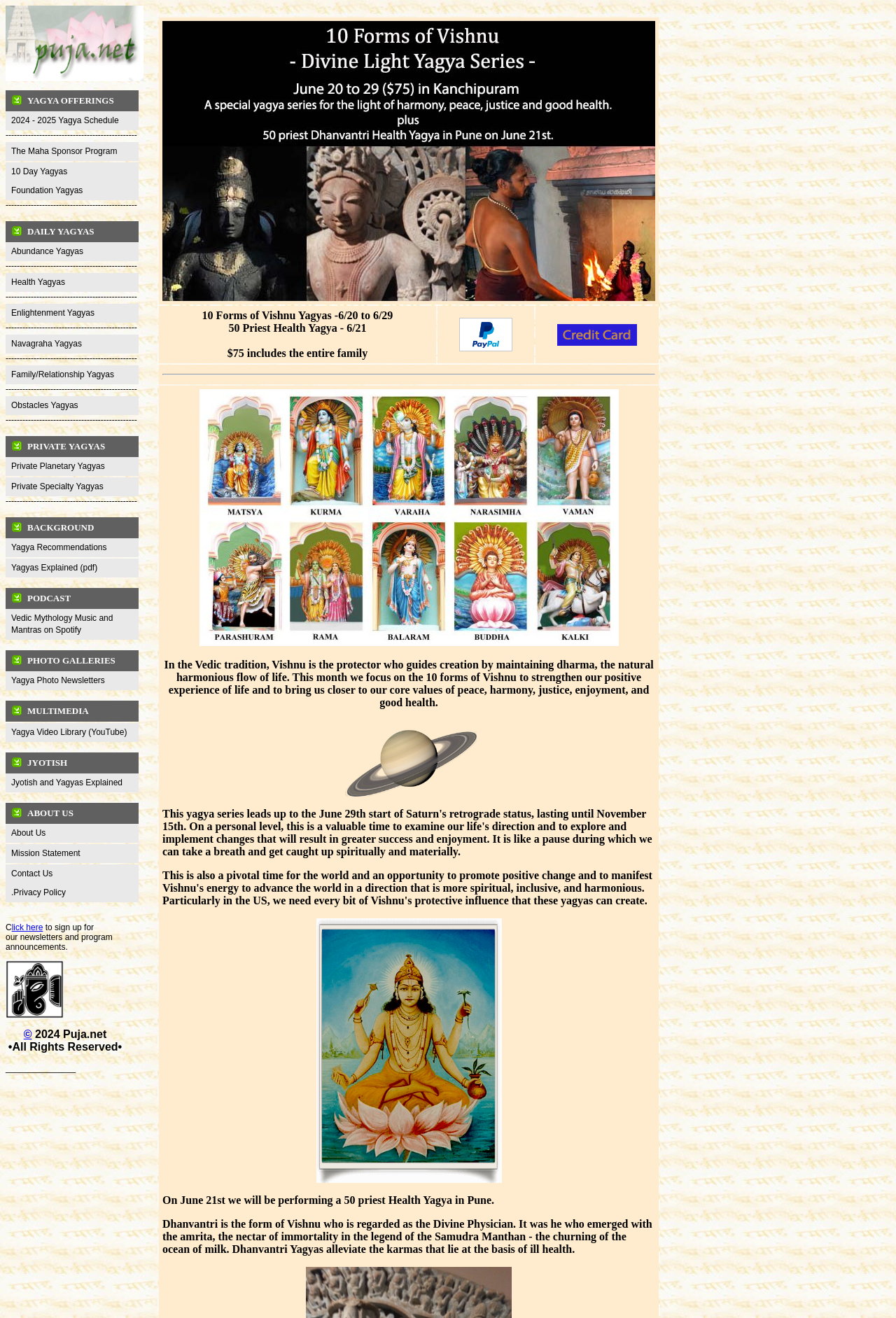Determine the bounding box coordinates for the UI element matching this description: "2024 - 2025 Yagya Schedule".

[0.006, 0.084, 0.155, 0.099]